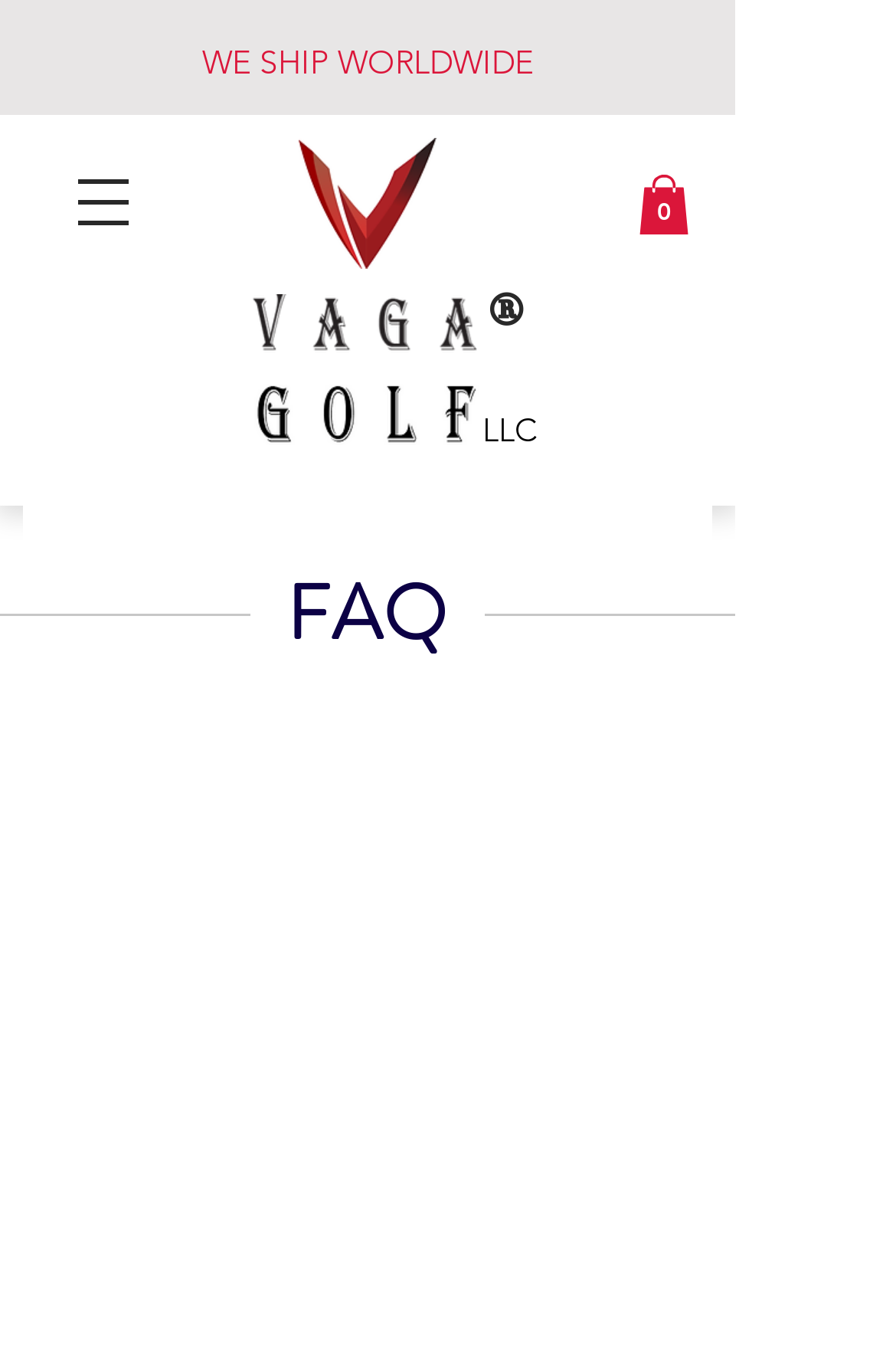Respond with a single word or phrase for the following question: 
How many items are in the cart?

0